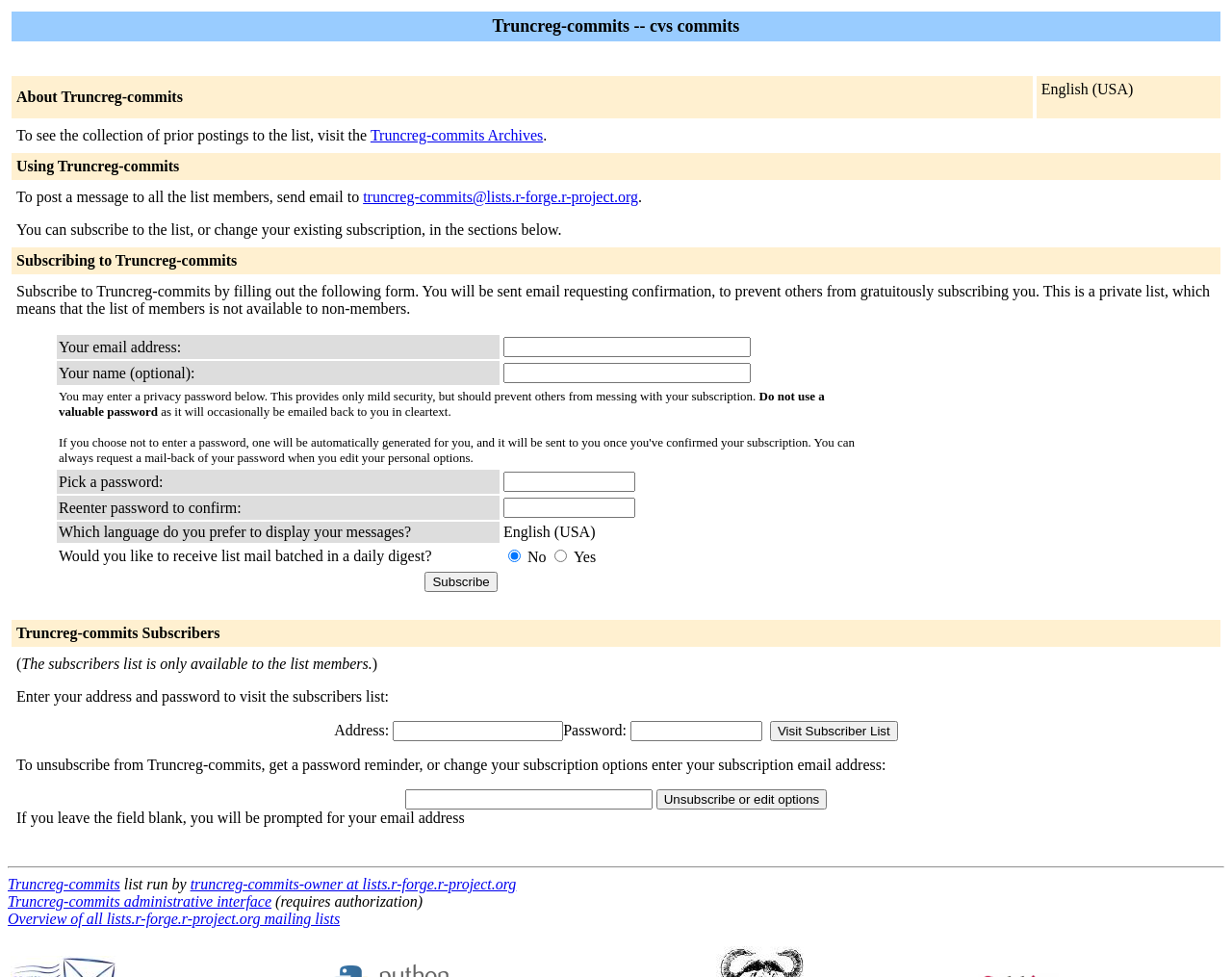Identify the bounding box coordinates of the region I need to click to complete this instruction: "Visit Subscriber List".

[0.625, 0.738, 0.729, 0.759]